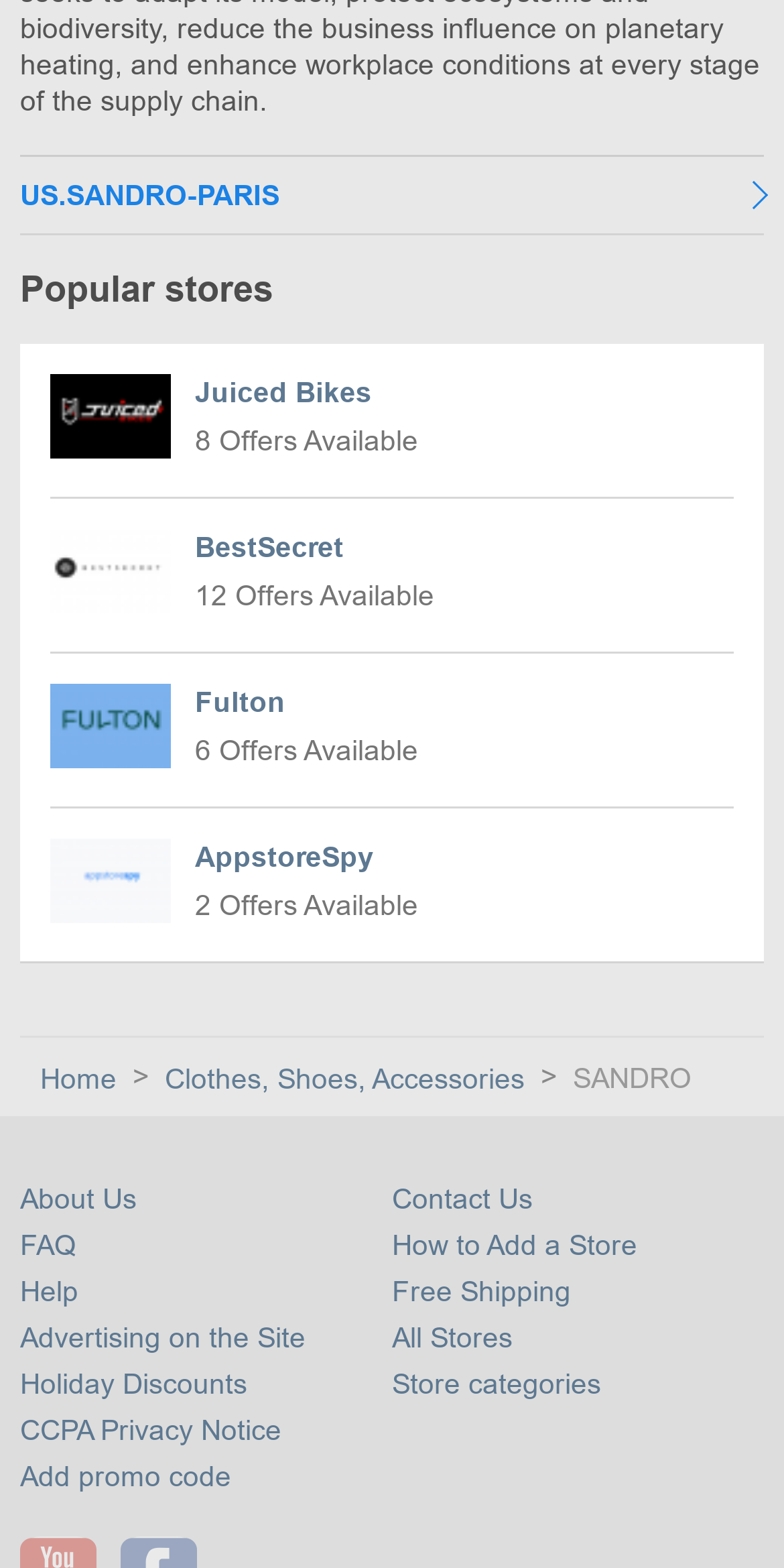What is the name of the store with the most offers available?
Based on the image, please offer an in-depth response to the question.

By comparing the number of offers available for each store, I found that 'BestSecret' has the most offers available, which is 12.